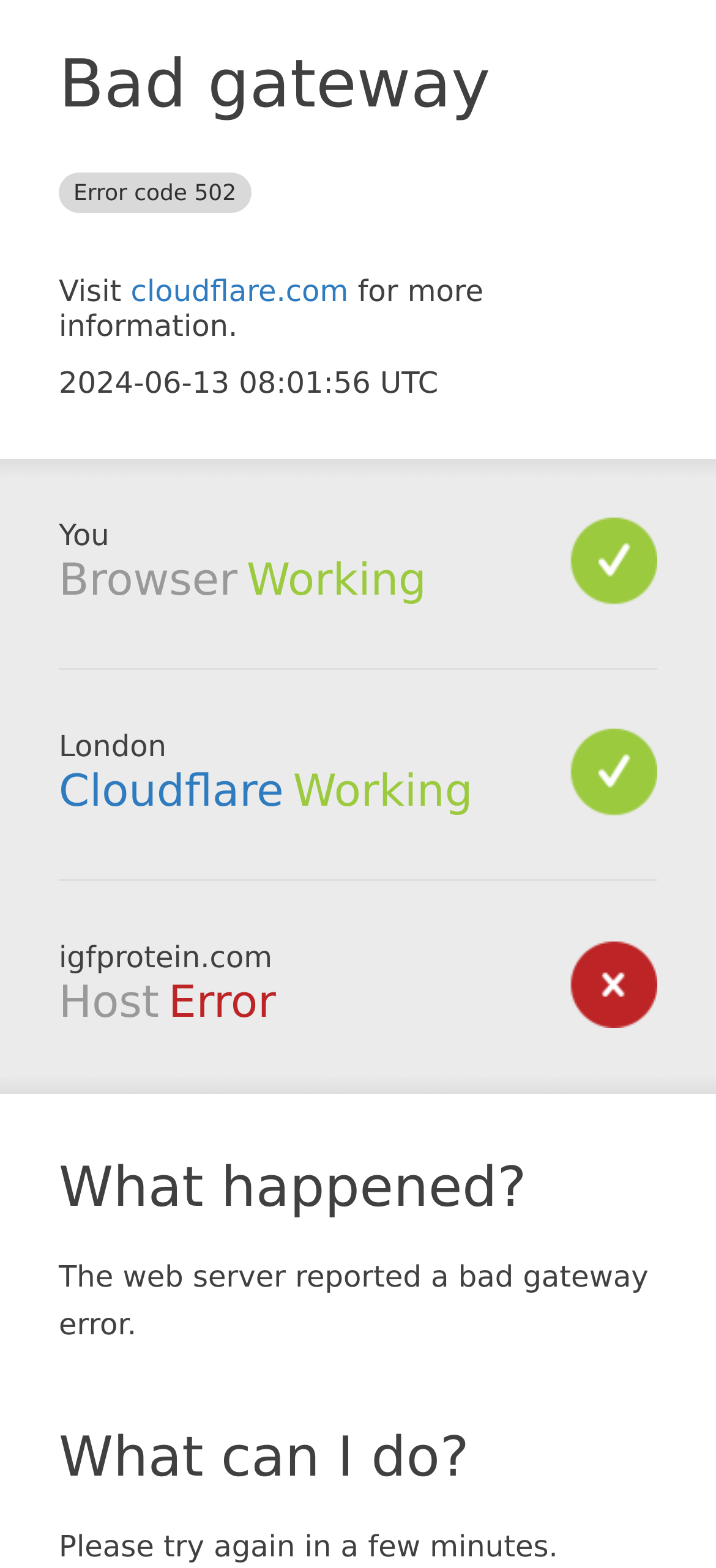Answer the question with a single word or phrase: 
Where is the browser located?

London